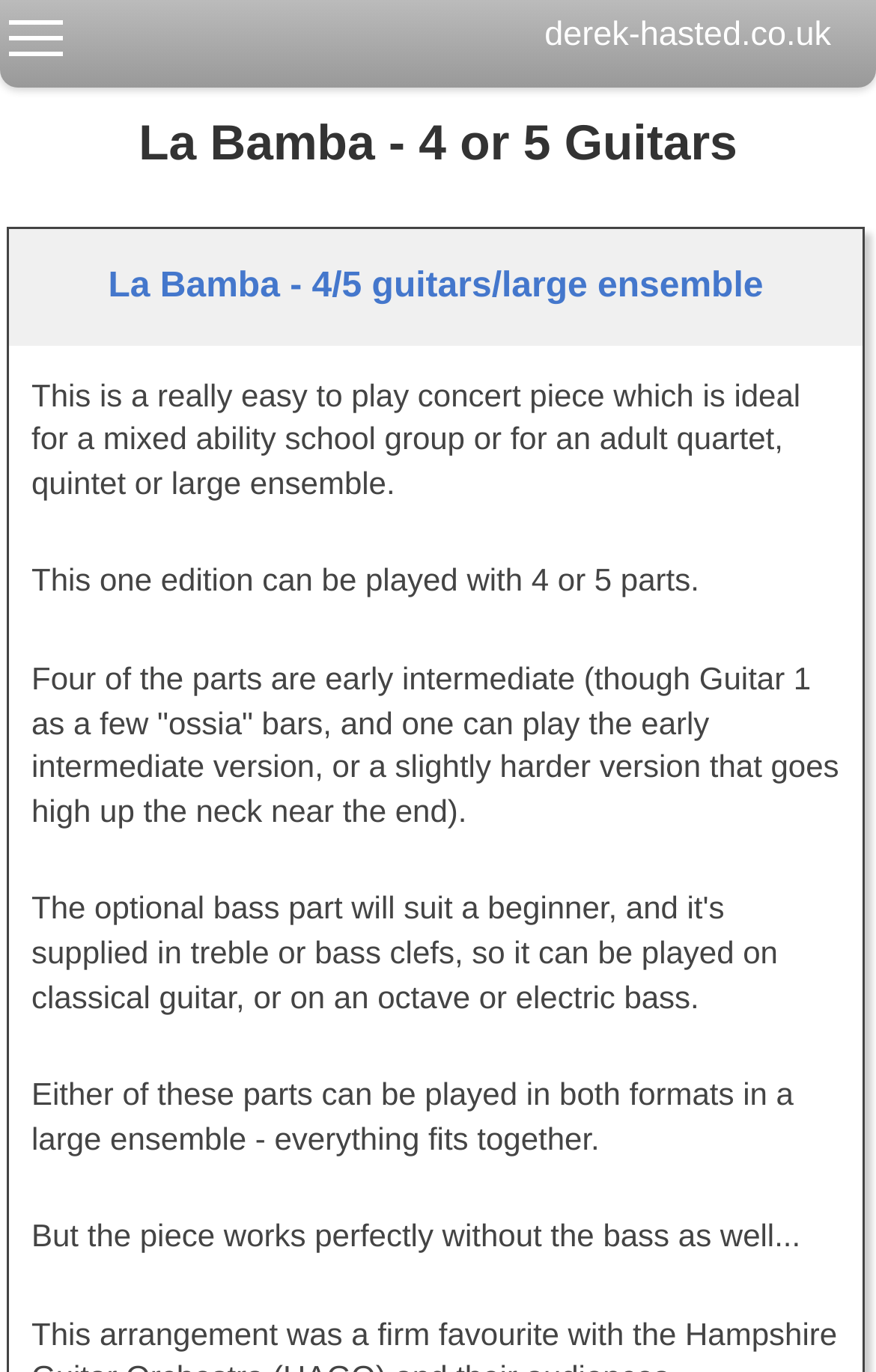How many parts can be played in a large ensemble?
Please answer the question as detailed as possible.

The webpage states that 'This one edition can be played with 4 or 5 parts', indicating that a large ensemble can have either four or five parts.